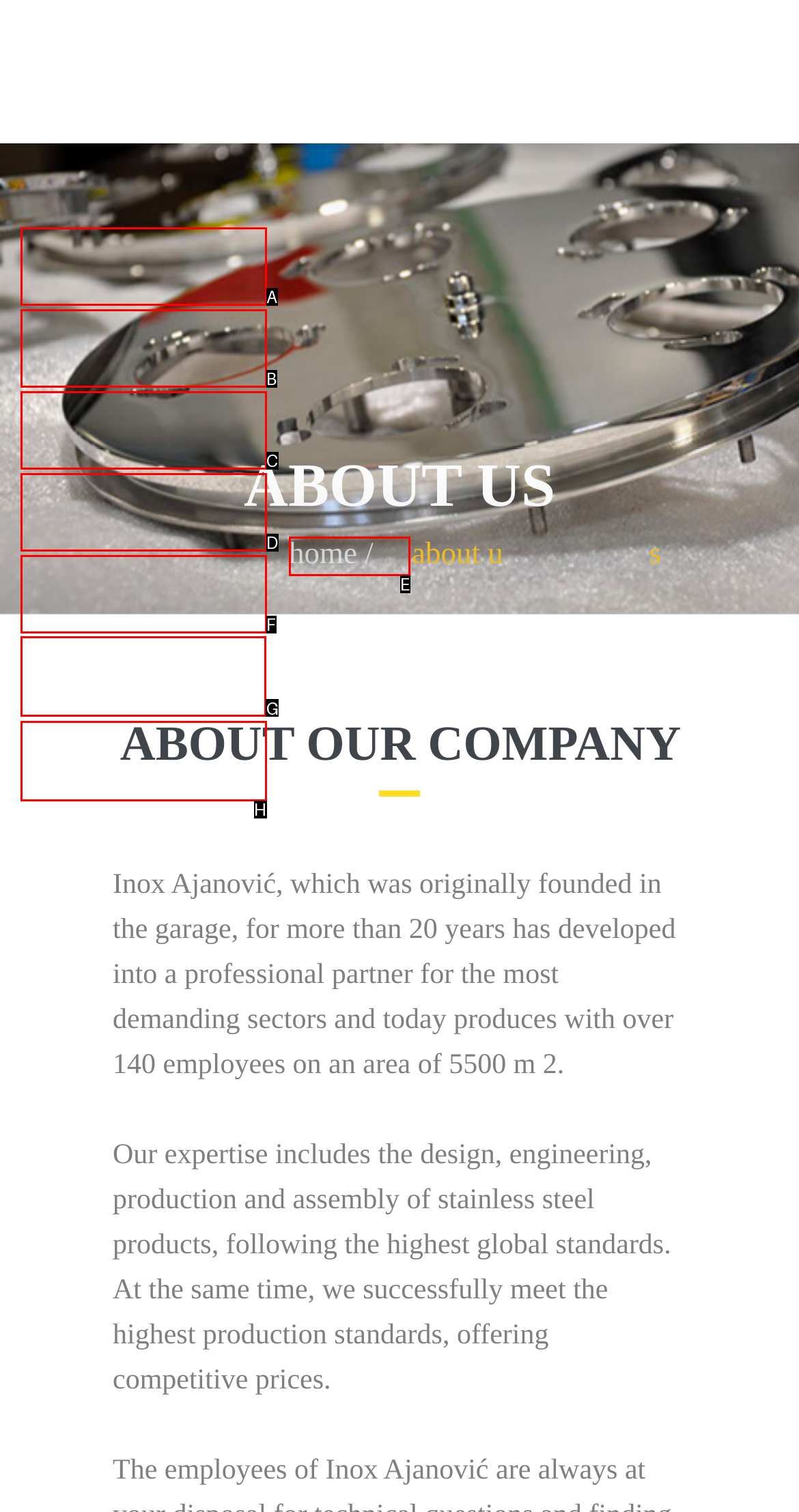Tell me which one HTML element I should click to complete the following instruction: switch to Deutsch
Answer with the option's letter from the given choices directly.

G